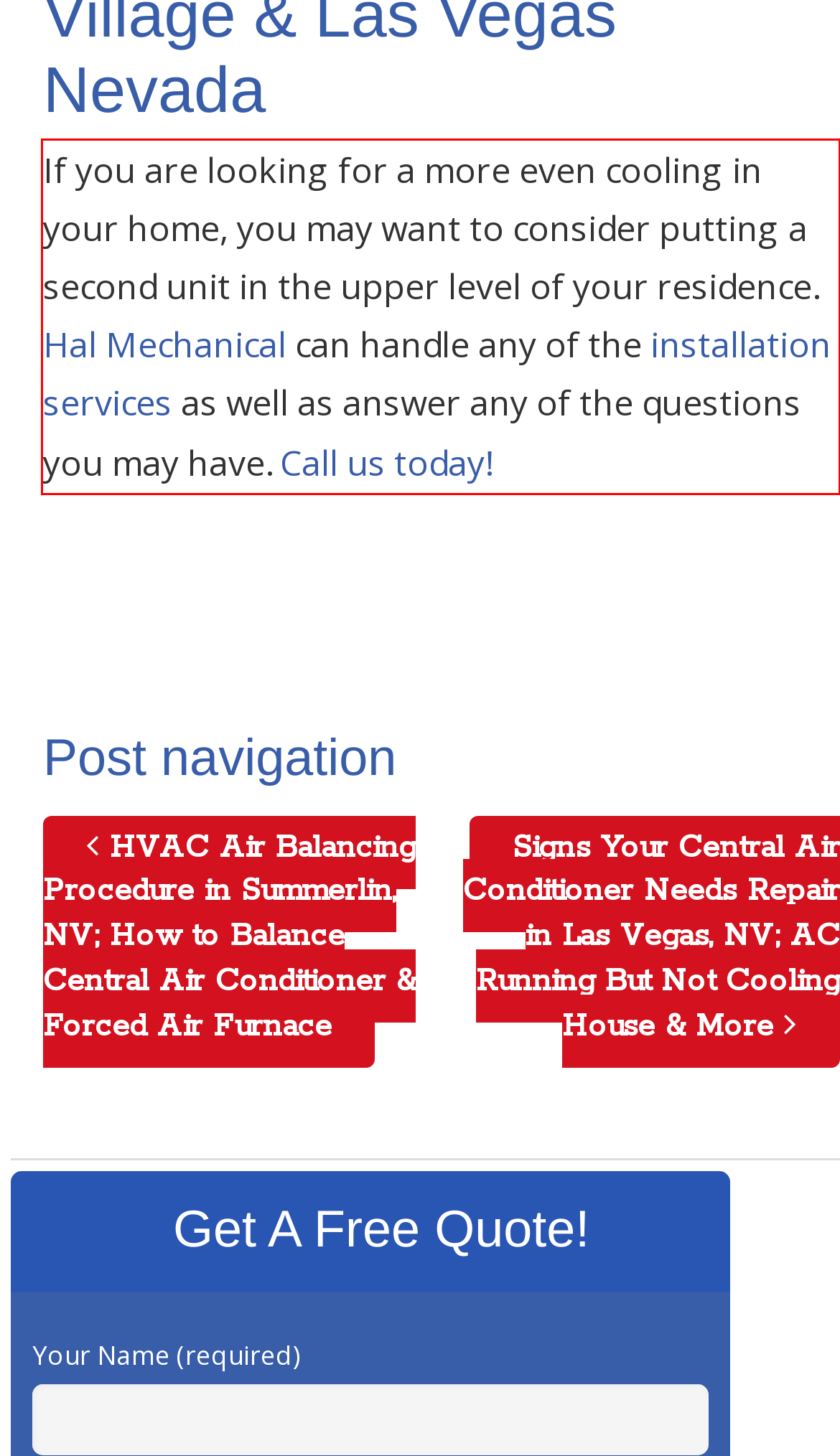You have a screenshot of a webpage with a UI element highlighted by a red bounding box. Use OCR to obtain the text within this highlighted area.

If you are looking for a more even cooling in your home, you may want to consider putting a second unit in the upper level of your residence. Hal Mechanical can handle any of the installation services as well as answer any of the questions you may have. Call us today!